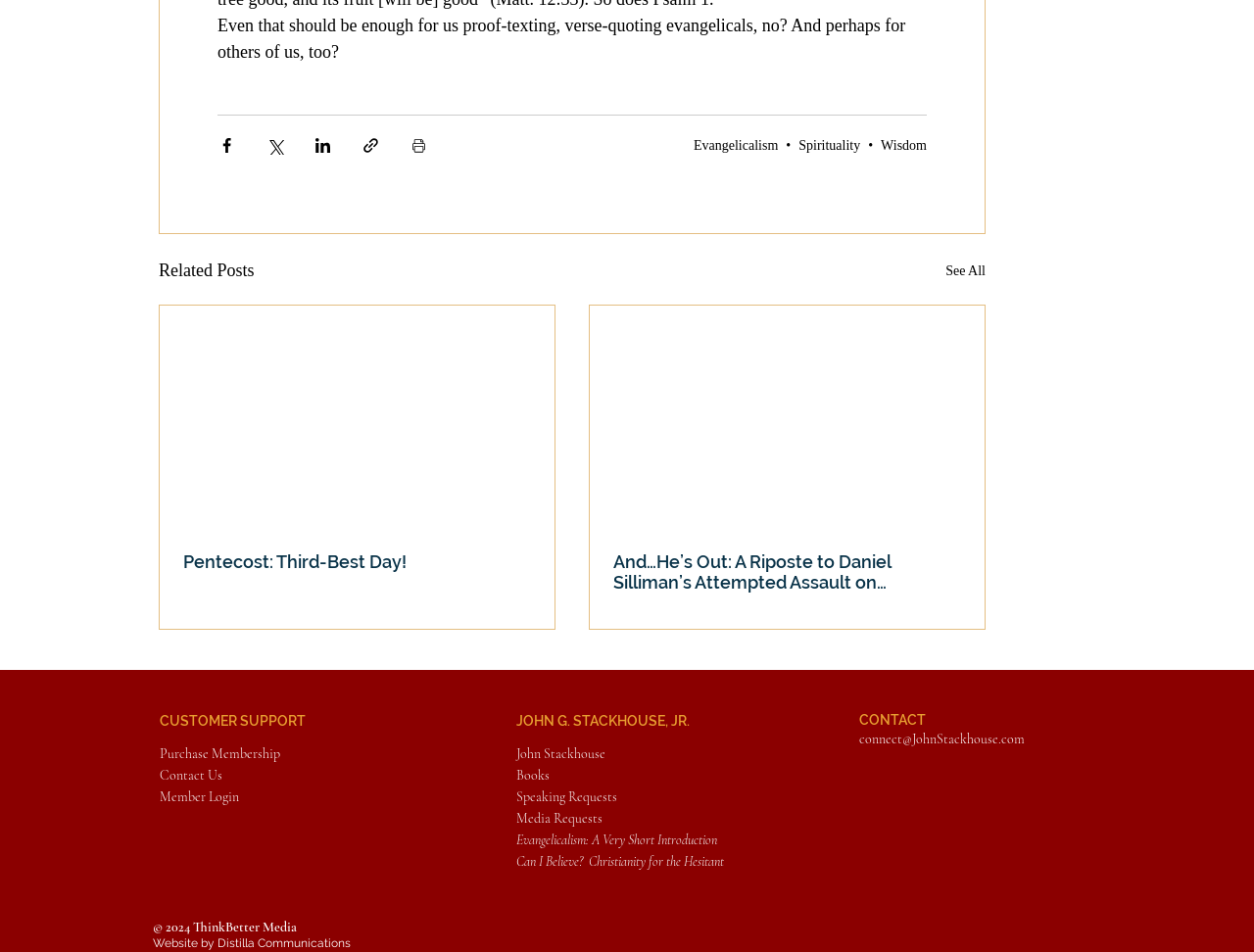How many related posts are there?
Using the image as a reference, give a one-word or short phrase answer.

2